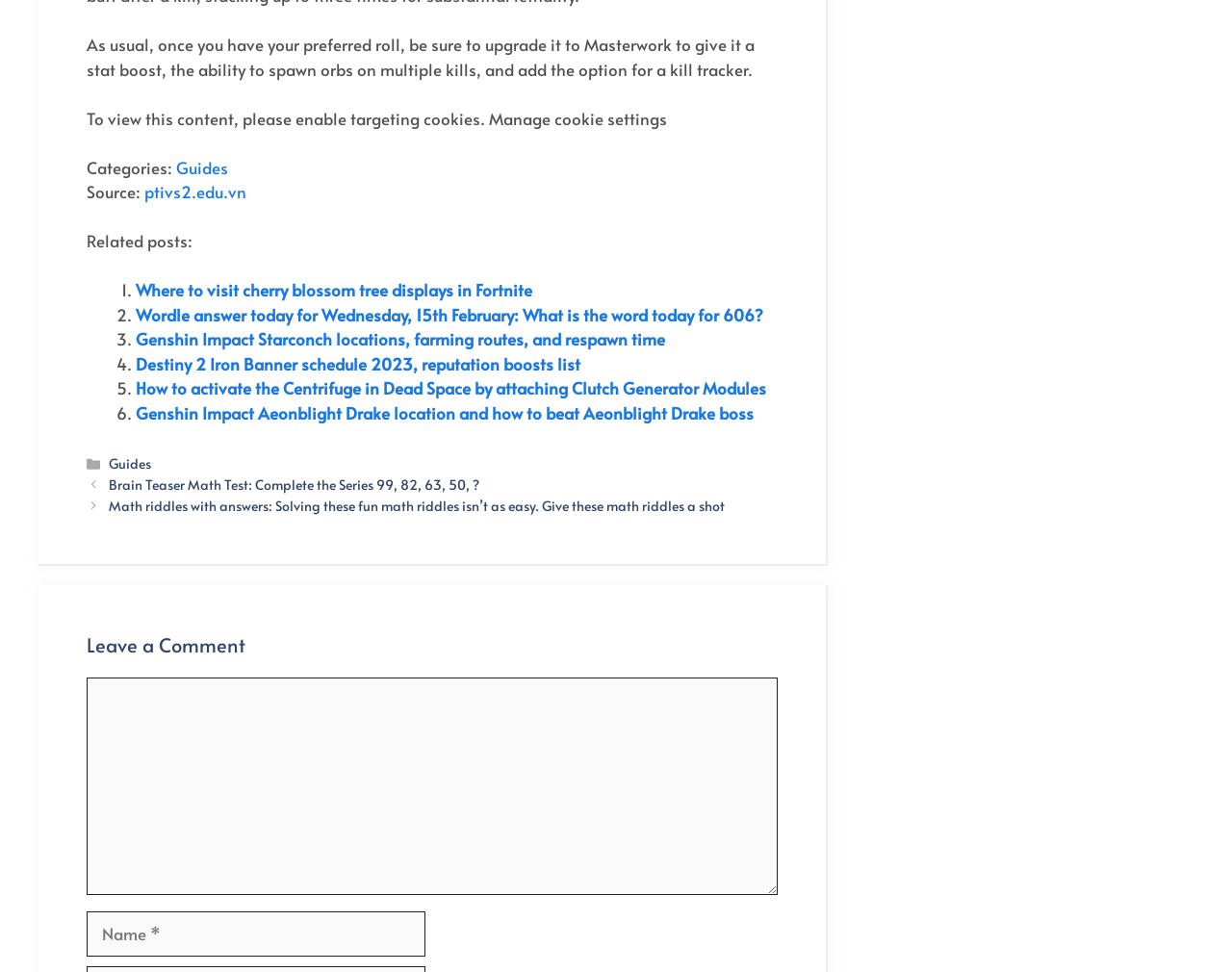What is the purpose of the 'Leave a Comment' section?
Your answer should be a single word or phrase derived from the screenshot.

To comment on the post